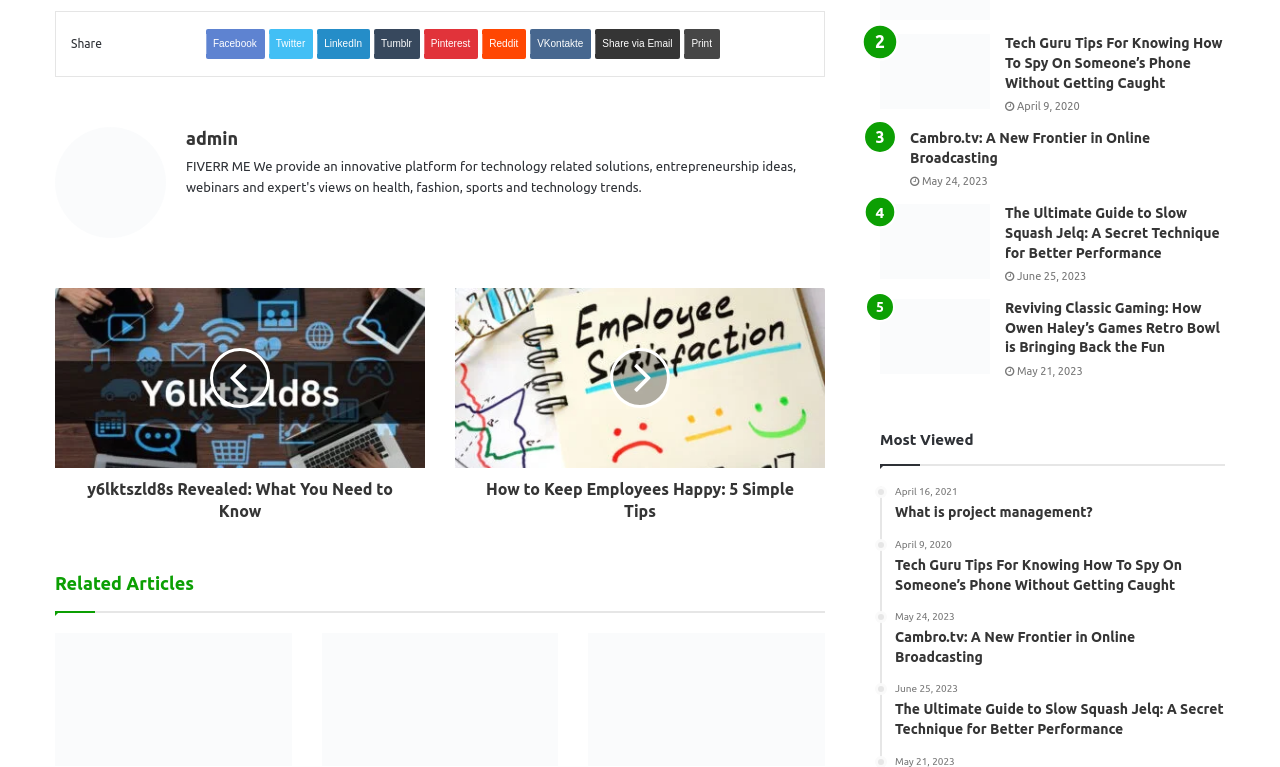Please find the bounding box coordinates of the element that needs to be clicked to perform the following instruction: "Check the most viewed article 'What is project management?'". The bounding box coordinates should be four float numbers between 0 and 1, represented as [left, top, right, bottom].

[0.699, 0.634, 0.957, 0.682]